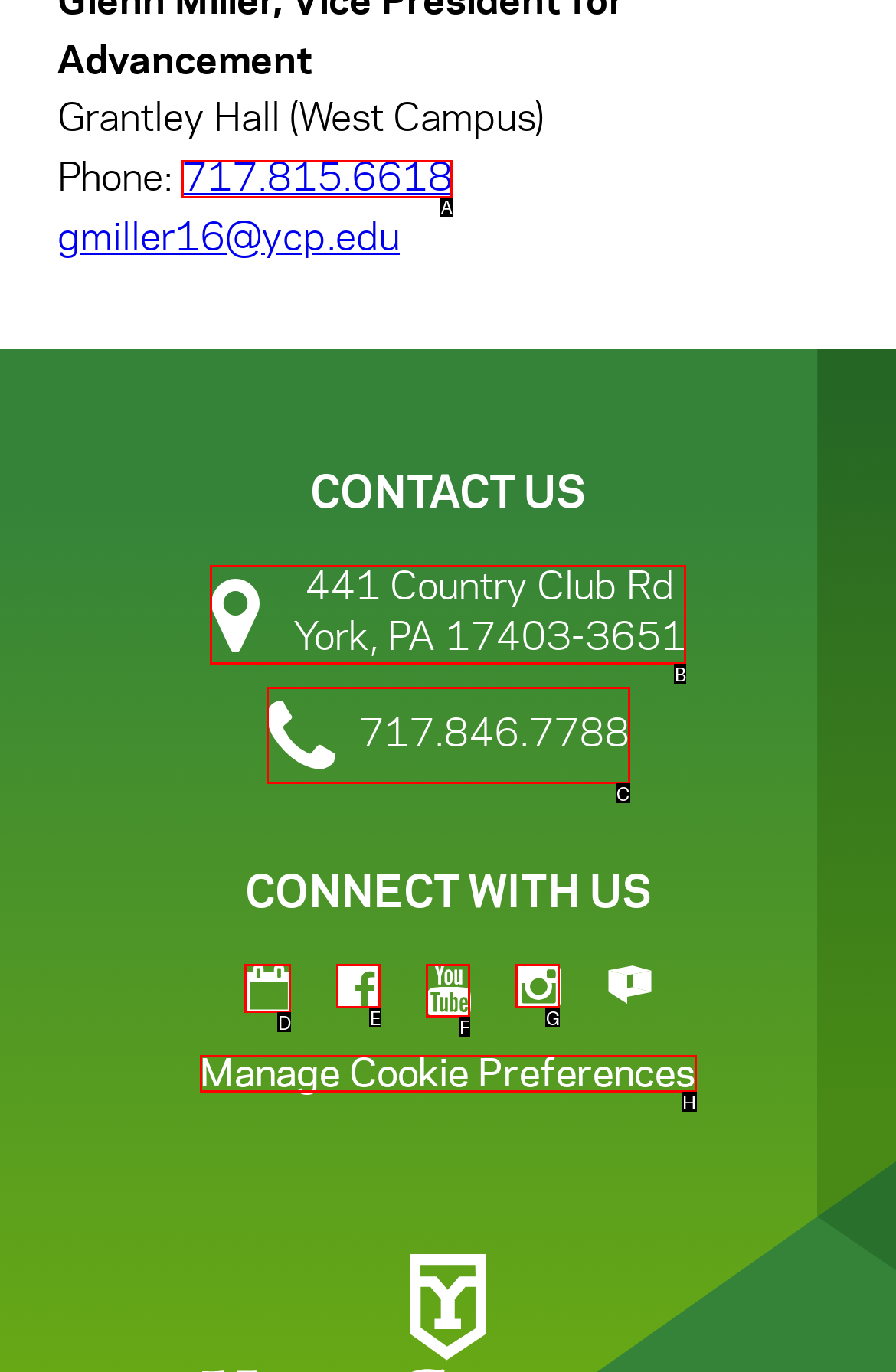Select the HTML element that should be clicked to accomplish the task: View phone number Reply with the corresponding letter of the option.

A